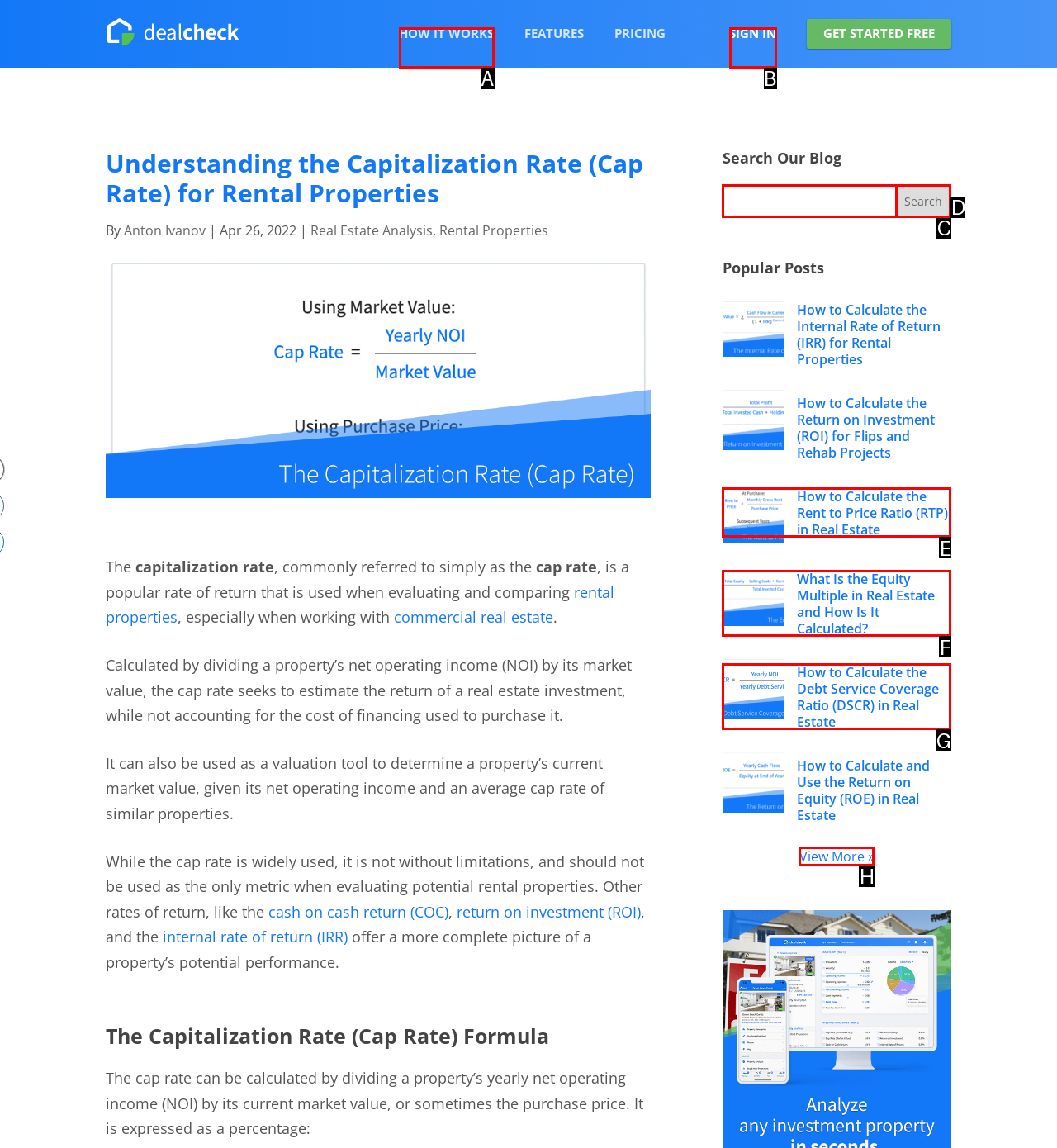Figure out which option to click to perform the following task: View more popular posts
Provide the letter of the correct option in your response.

H